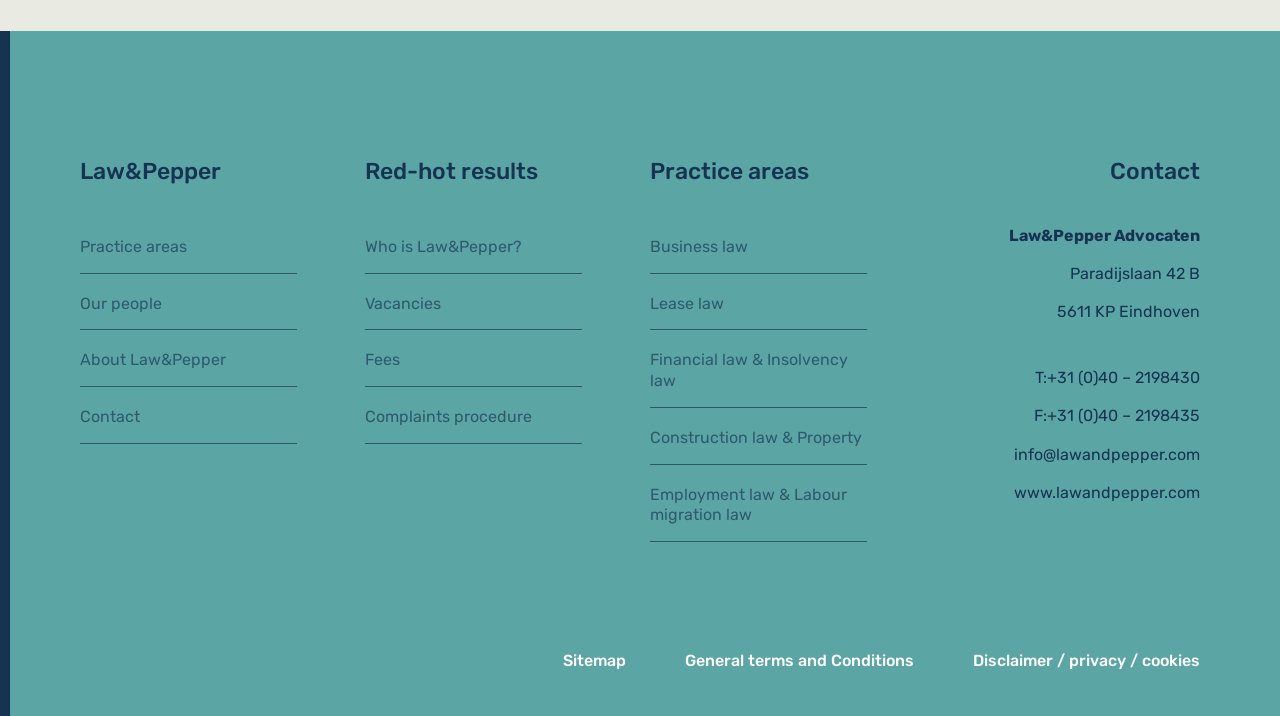Analyze the image and provide a detailed answer to the question: What is the name of the law firm?

The name of the law firm can be found in the heading element with the text 'Law&Pepper' and also in the static text element 'Law&Pepper Advocaten'.